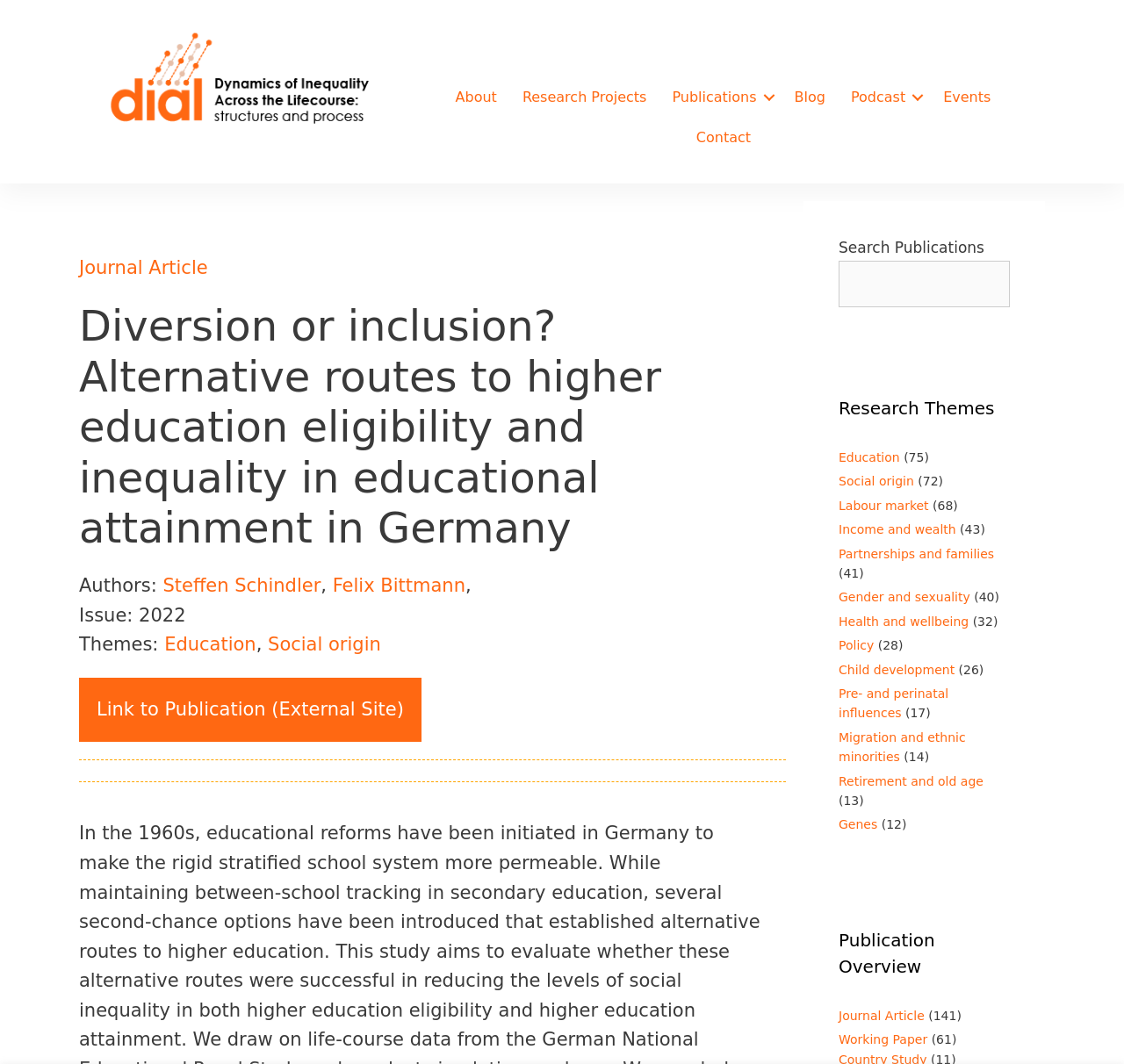Given the description of the UI element: "Income and wealth", predict the bounding box coordinates in the form of [left, top, right, bottom], with each value being a float between 0 and 1.

[0.746, 0.491, 0.851, 0.504]